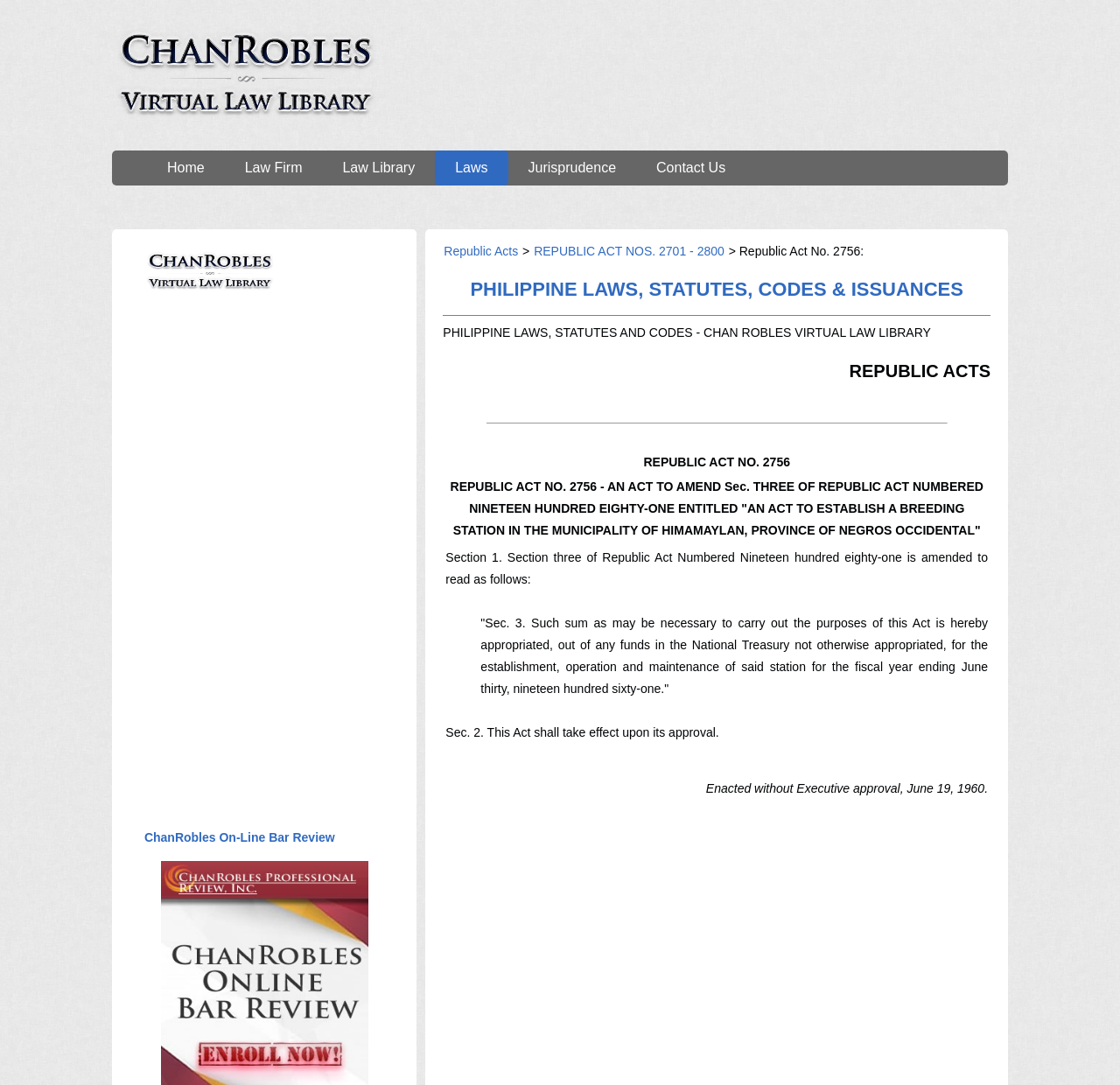By analyzing the image, answer the following question with a detailed response: What is the date of enactment of the Republic Act?

I found the answer by looking at the static text element 'Enacted without Executive approval, June 19, 1960.' which is located at [0.63, 0.72, 0.882, 0.733]. This text is likely to be the date of enactment of the Republic Act.